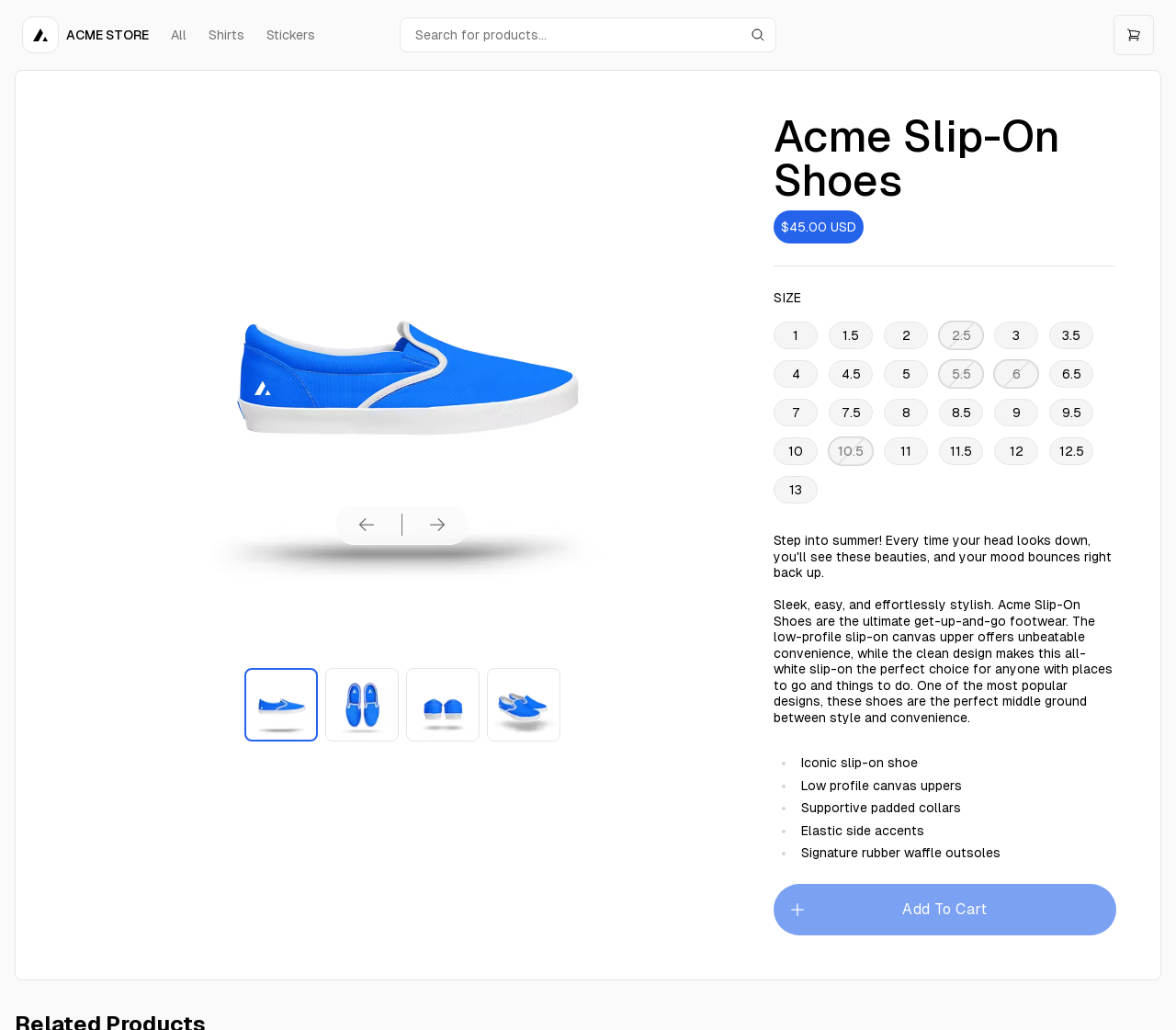What is the type of upper material used in Acme Slip-On Shoes?
Analyze the screenshot and provide a detailed answer to the question.

The type of upper material used in Acme Slip-On Shoes can be found in the product description, where it is mentioned that the shoes have a 'low-profile slip-on canvas upper'.